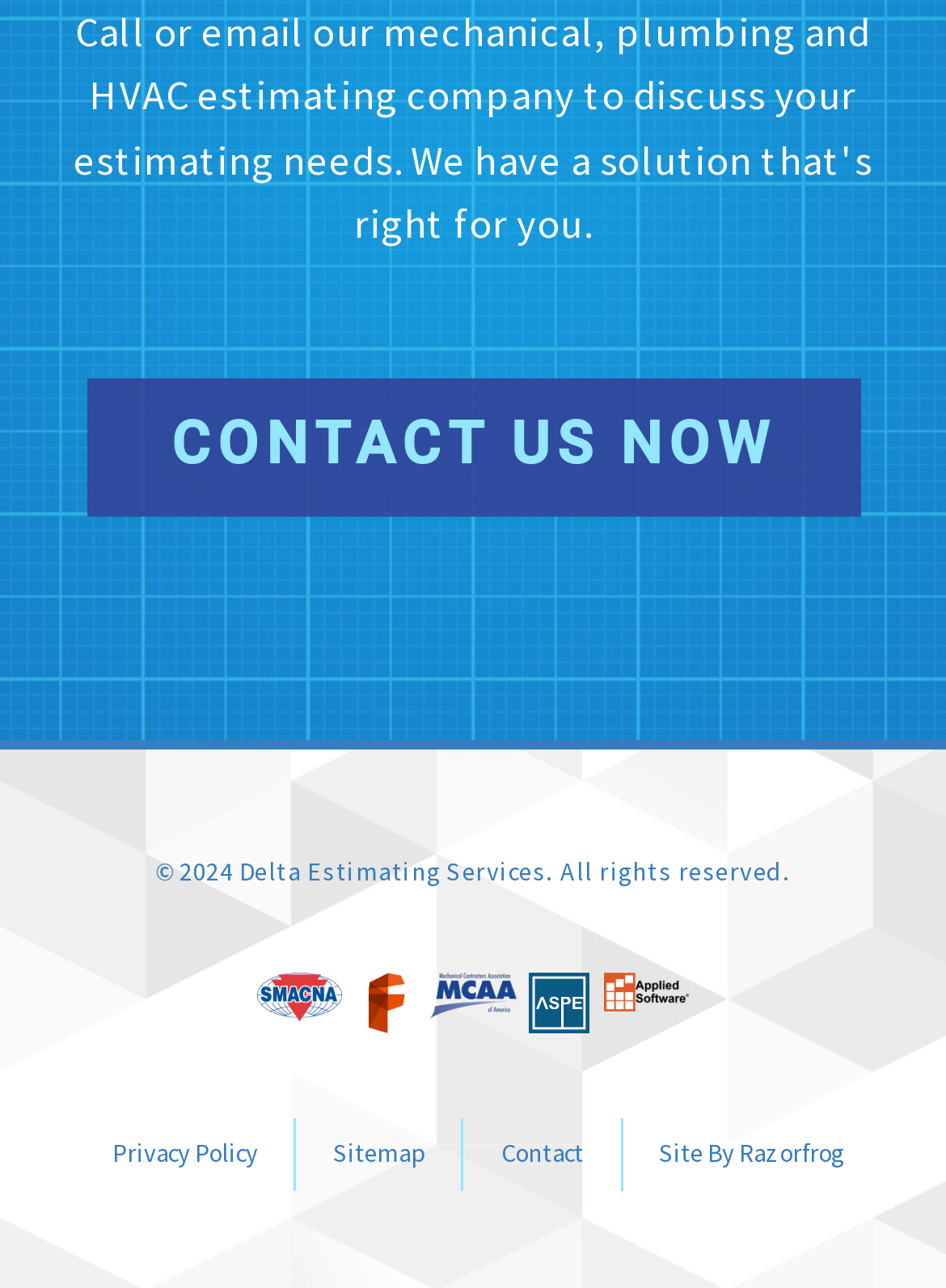Provide the bounding box coordinates of the HTML element this sentence describes: "Site By Razorfrog".

[0.658, 0.873, 0.93, 0.92]